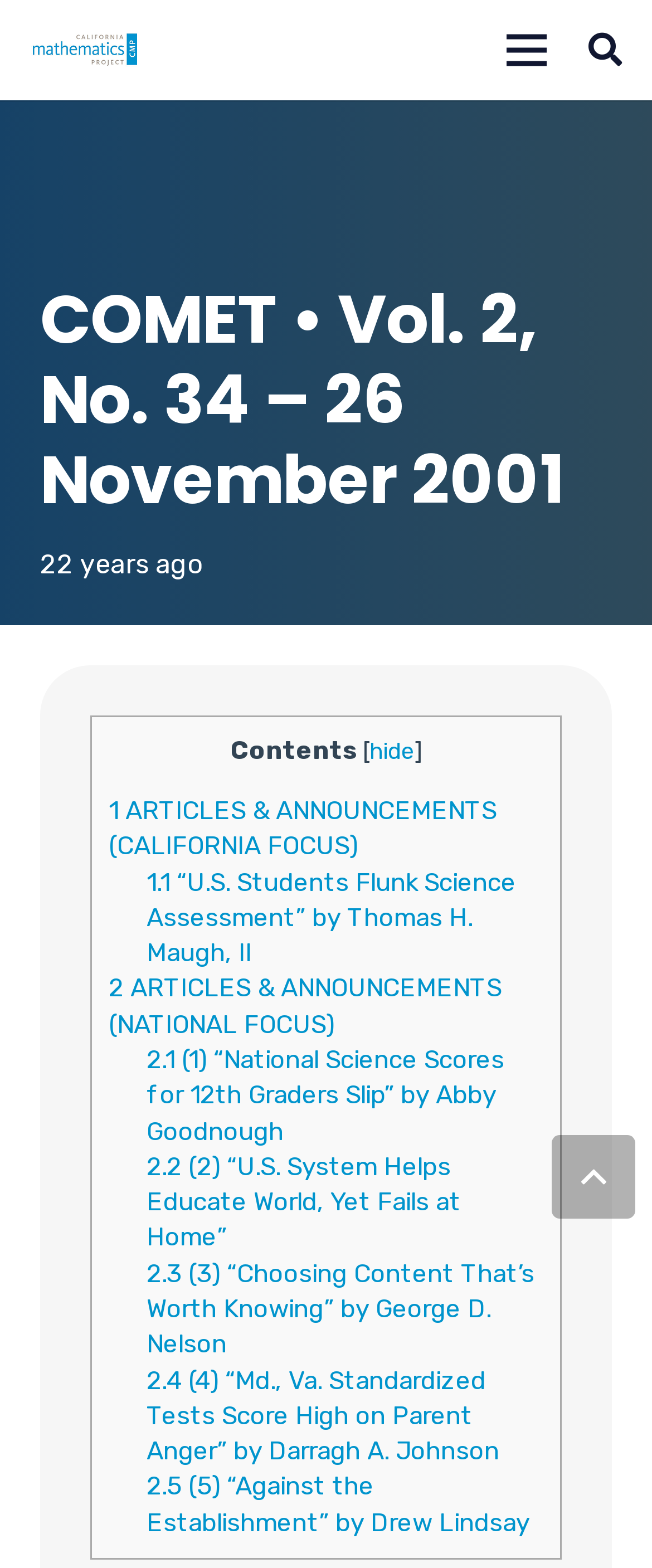Find the coordinates for the bounding box of the element with this description: "aria-label="CMP-logo"".

[0.041, 0.021, 0.21, 0.043]